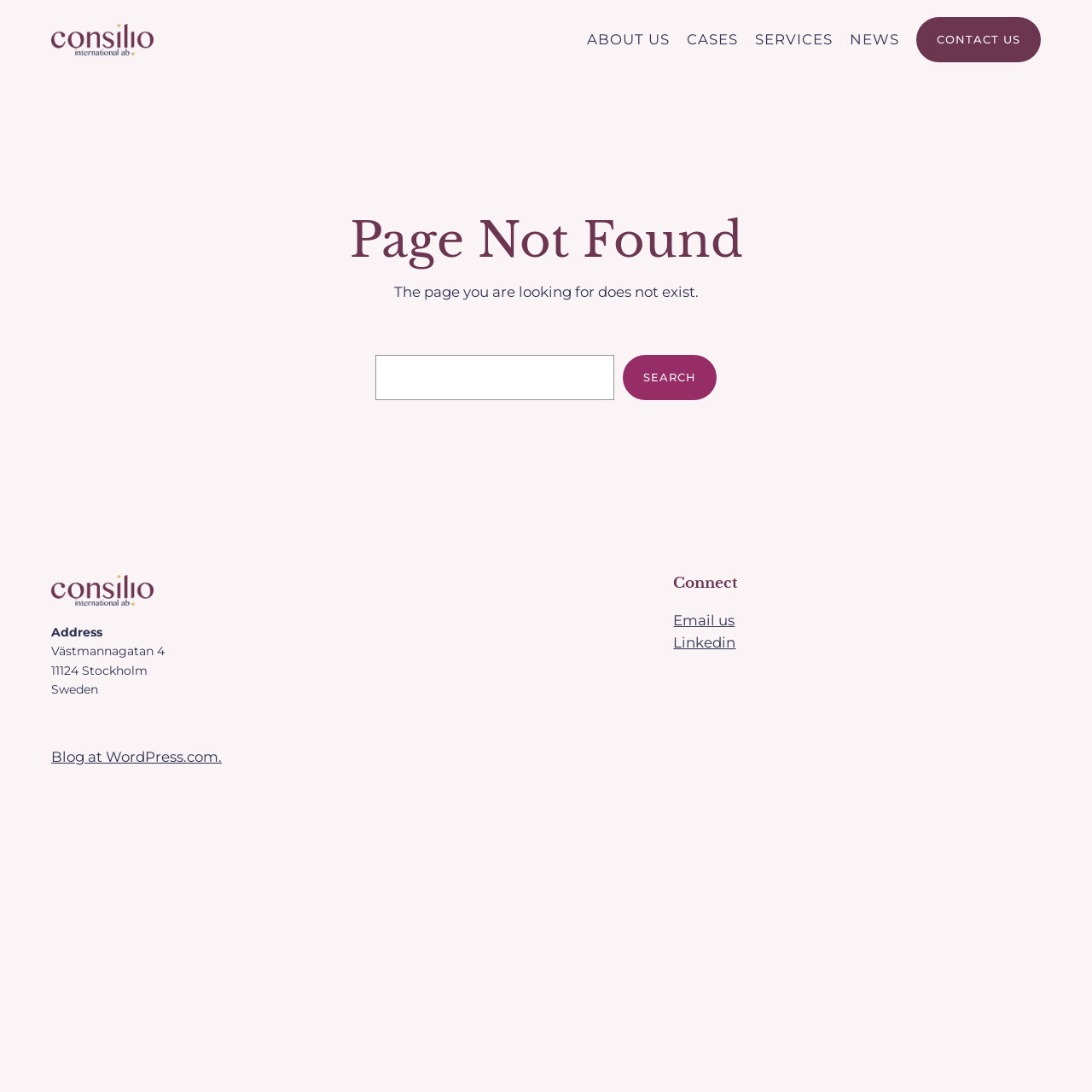Determine the bounding box coordinates for the region that must be clicked to execute the following instruction: "go to about us page".

[0.538, 0.026, 0.613, 0.047]